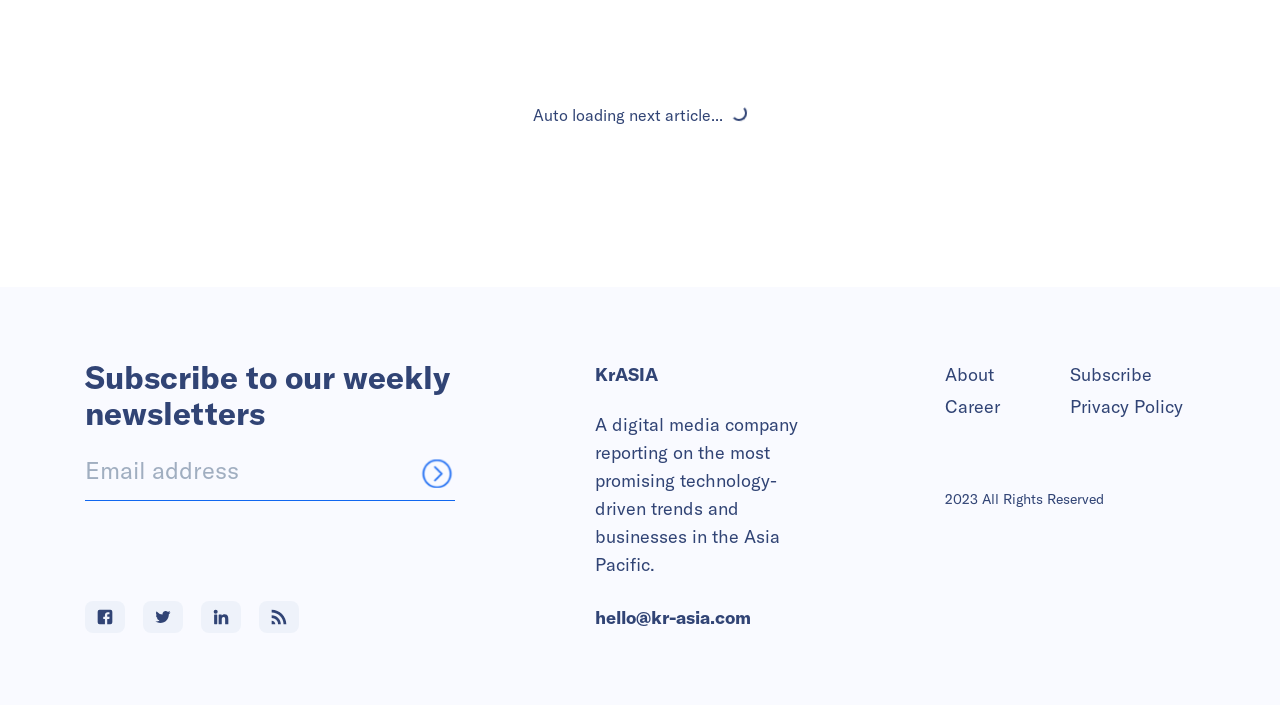Identify the bounding box coordinates for the element that needs to be clicked to fulfill this instruction: "Follow on Facebook". Provide the coordinates in the format of four float numbers between 0 and 1: [left, top, right, bottom].

[0.066, 0.853, 0.098, 0.898]